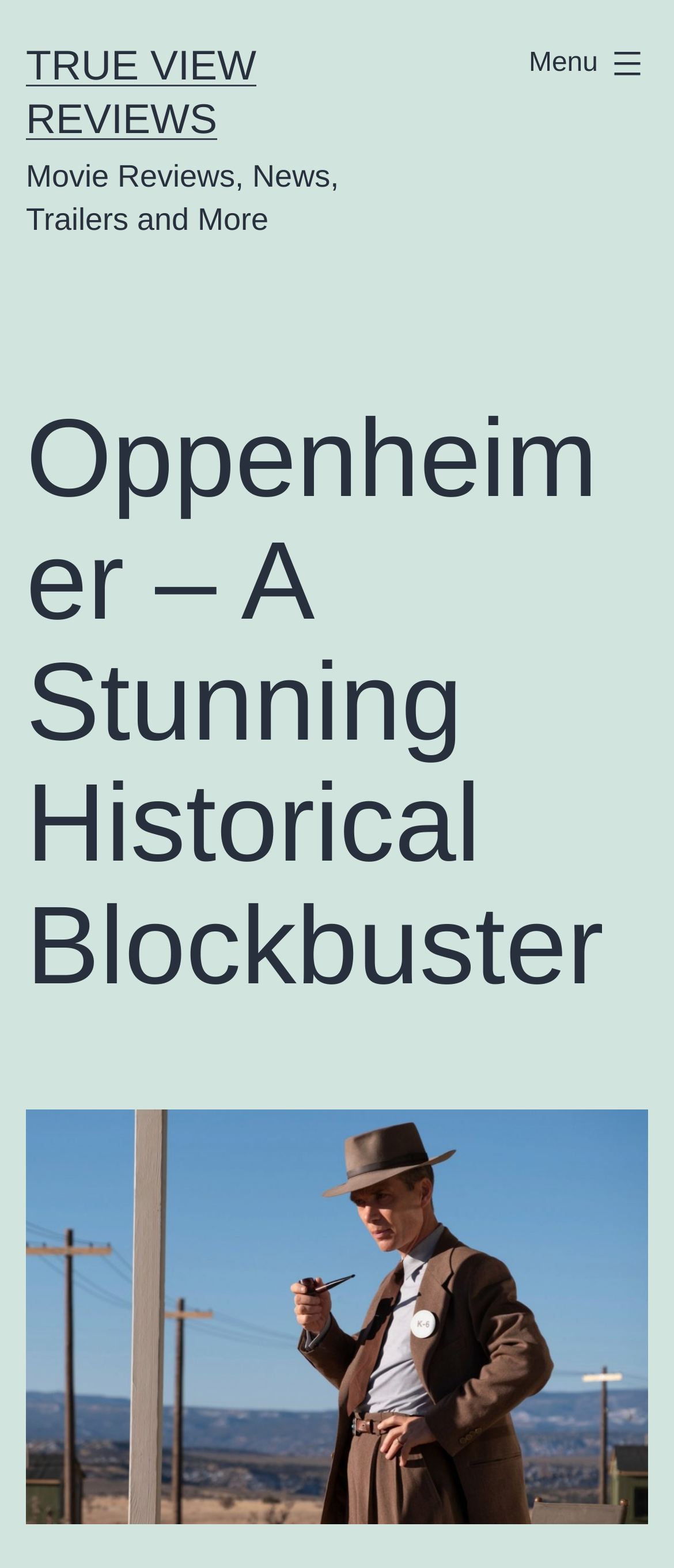Identify the bounding box for the given UI element using the description provided. Coordinates should be in the format (top-left x, top-left y, bottom-right x, bottom-right y) and must be between 0 and 1. Here is the description: True View Reviews

[0.038, 0.027, 0.38, 0.091]